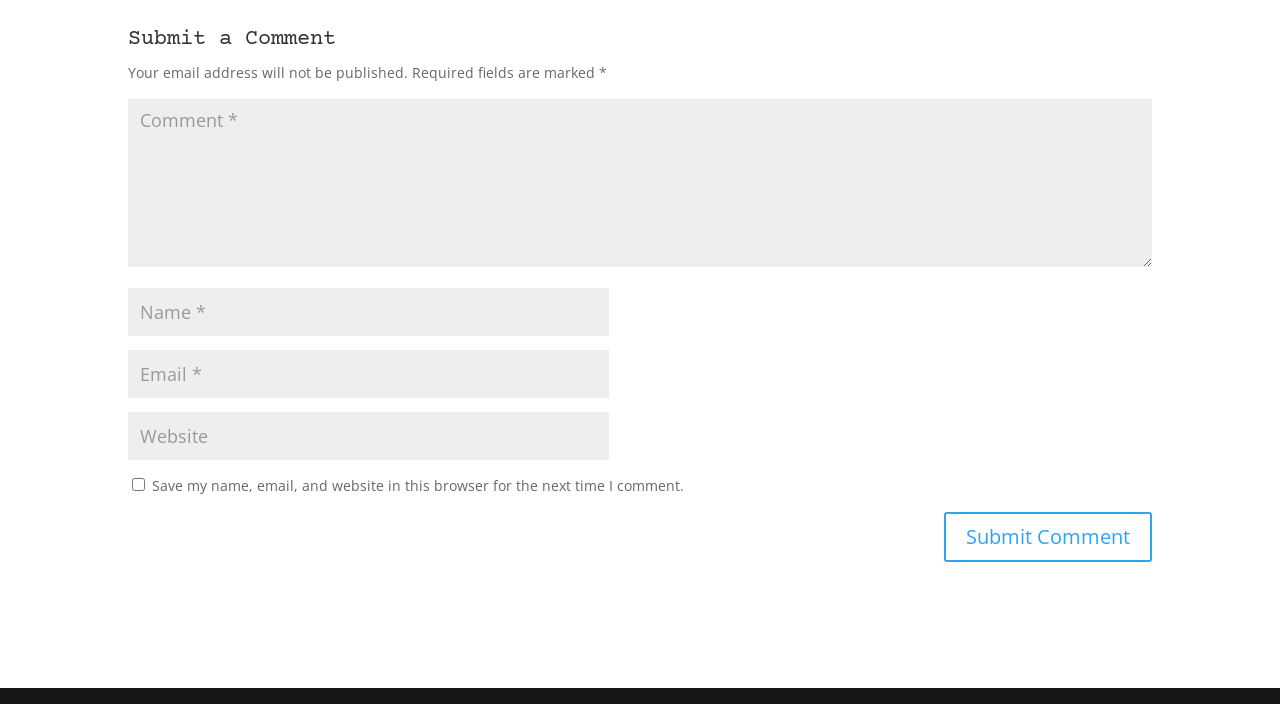Bounding box coordinates are specified in the format (top-left x, top-left y, bottom-right x, bottom-right y). All values are floating point numbers bounded between 0 and 1. Please provide the bounding box coordinate of the region this sentence describes: input value="Website" name="url"

[0.1, 0.585, 0.476, 0.653]